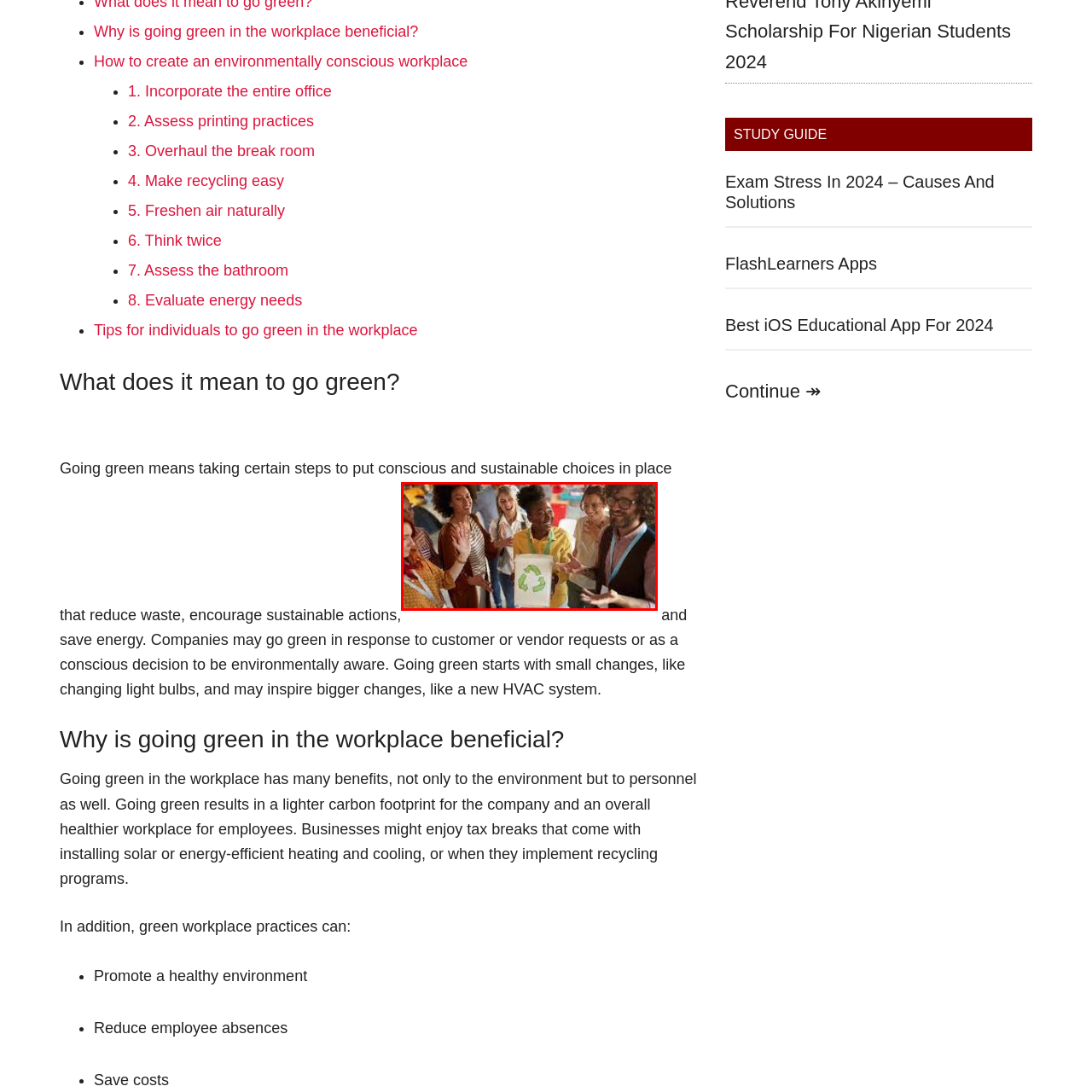Pay attention to the image inside the red rectangle, What is the atmosphere in the scene? Answer briefly with a single word or phrase.

Positive